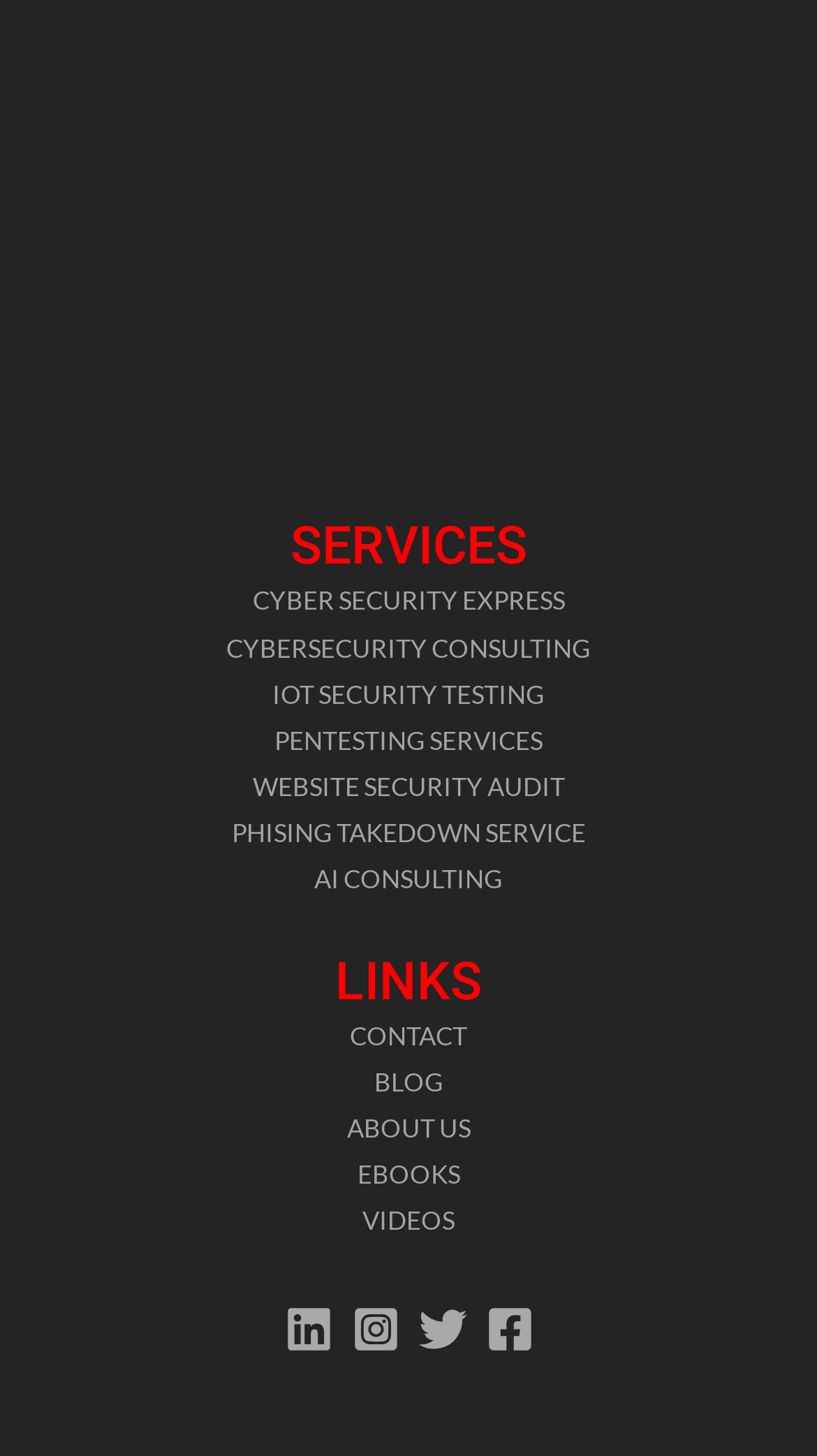Can you determine the bounding box coordinates of the area that needs to be clicked to fulfill the following instruction: "Check out EBOOKS"?

[0.437, 0.796, 0.563, 0.818]